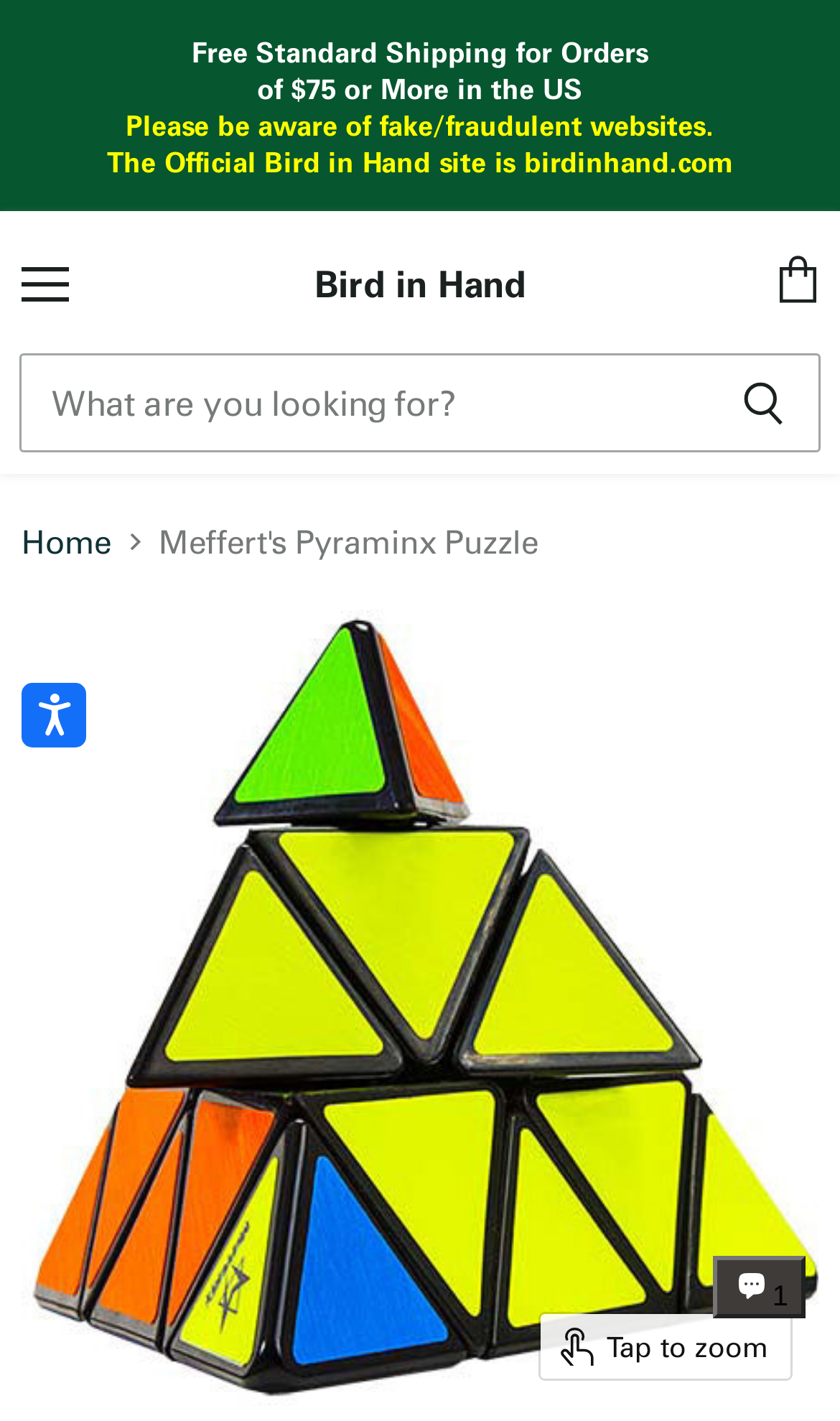Refer to the screenshot and give an in-depth answer to this question: What is the minimum order amount for free standard shipping in the US?

I found the answer by reading the static text elements 'Free Standard Shipping for Orders' and 'of $75 or More in the US'.